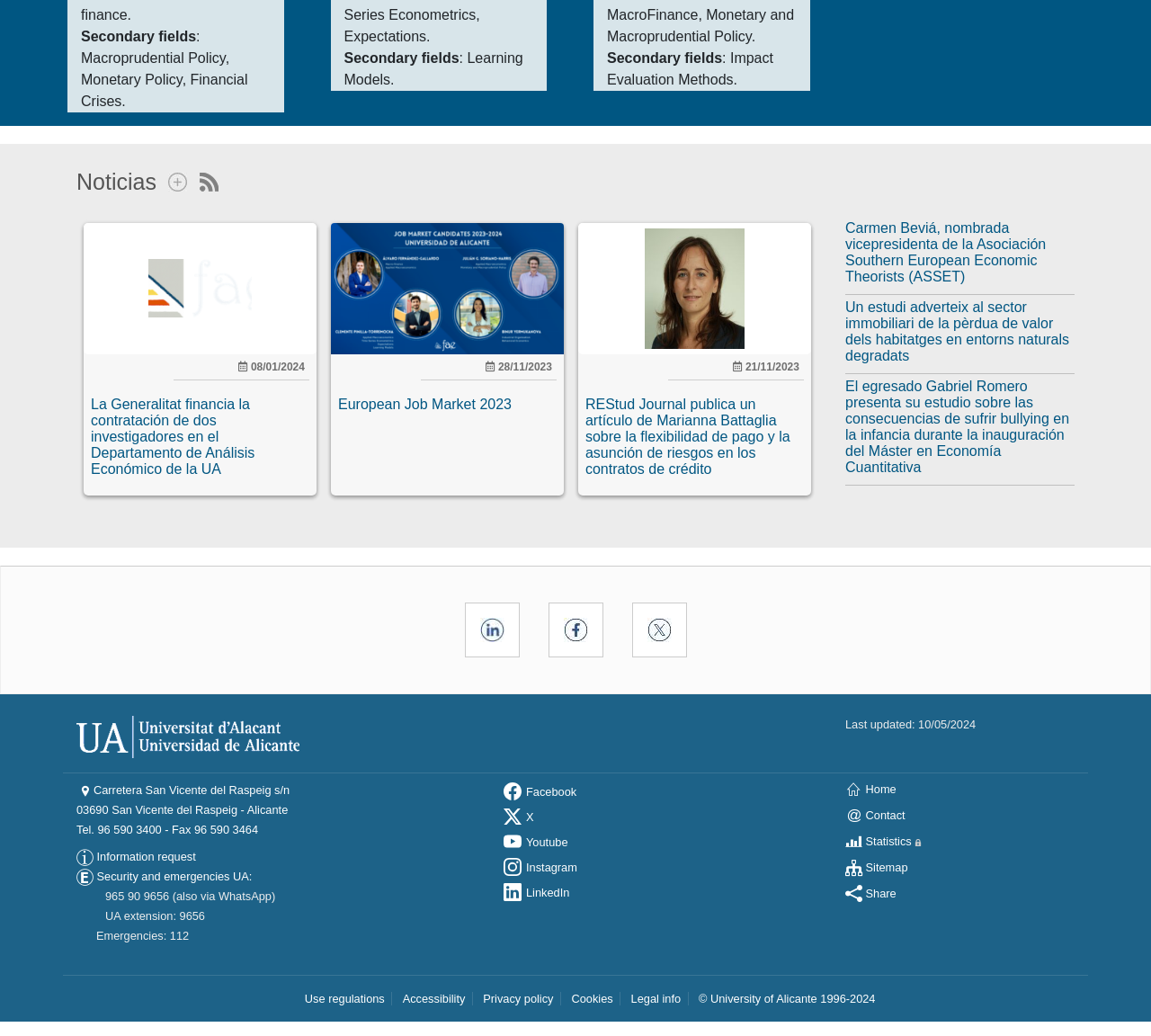How many news articles are displayed?
Please provide a comprehensive answer based on the information in the image.

I counted the number of news article links on the webpage, which are 'La Generalitat financia la contratación de dos investigadores en el Departamento de Análisis Económico de la UA', 'European Job Market 2023', 'REStud Journal publica un artículo de Marianna Battaglia sobre la flexibilidad de pago y la asunción de riesgos en los contratos de crédito', 'Carmen Beviá, nombrada vicepresidenta de la Asociación Southern European Economic Theorists (ASSET)', and 'Un estudi adverteix al sector immobiliari de la pèrdua de valor dels habitatges en entorns naturals degradats'. There are 5 news articles in total.